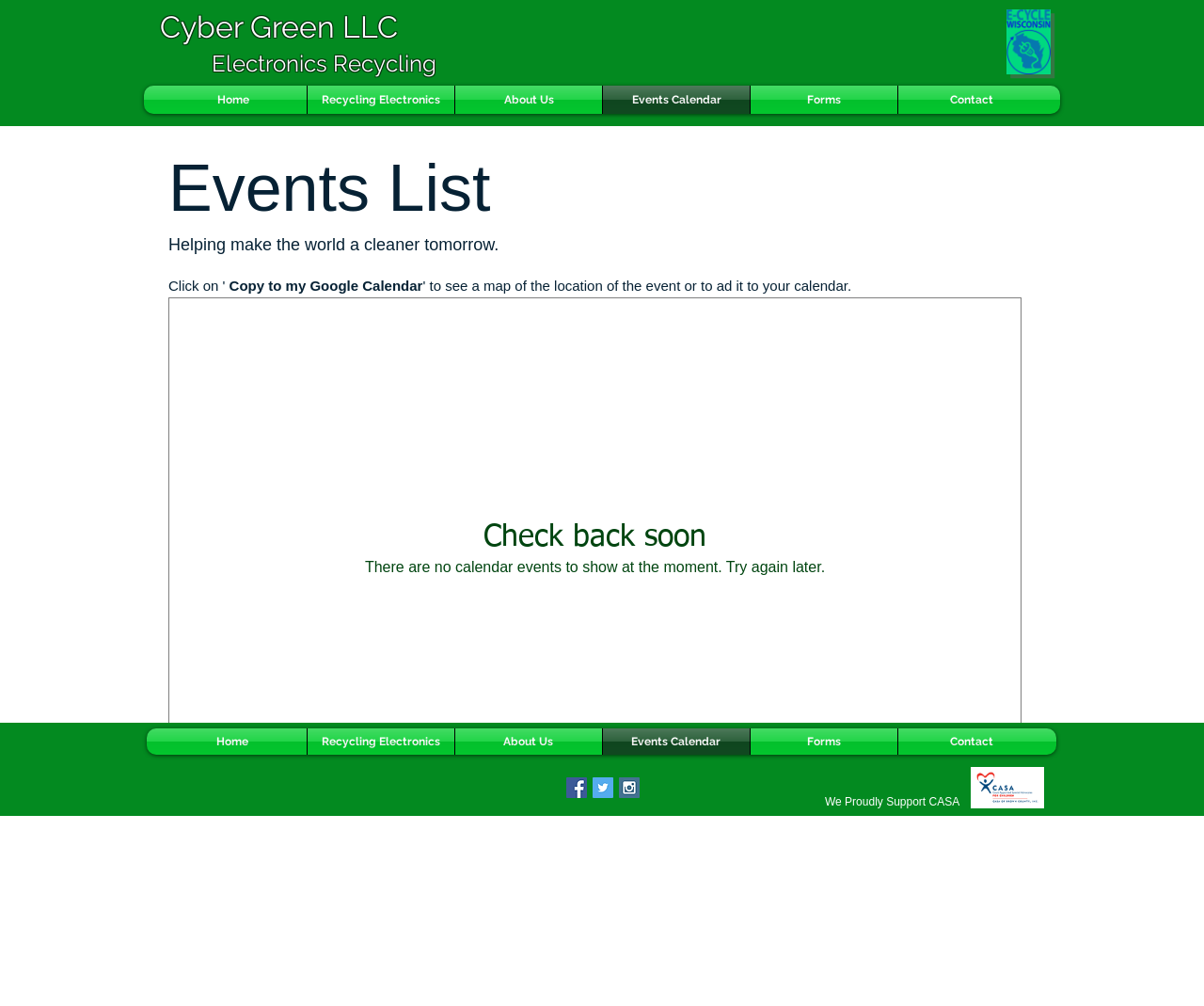What is the purpose of the events list?
Please provide an in-depth and detailed response to the question.

The purpose of the events list can be inferred from the heading element that reads 'Helping make the world a cleaner tomorrow.' This suggests that the events listed are related to environmental sustainability and recycling.